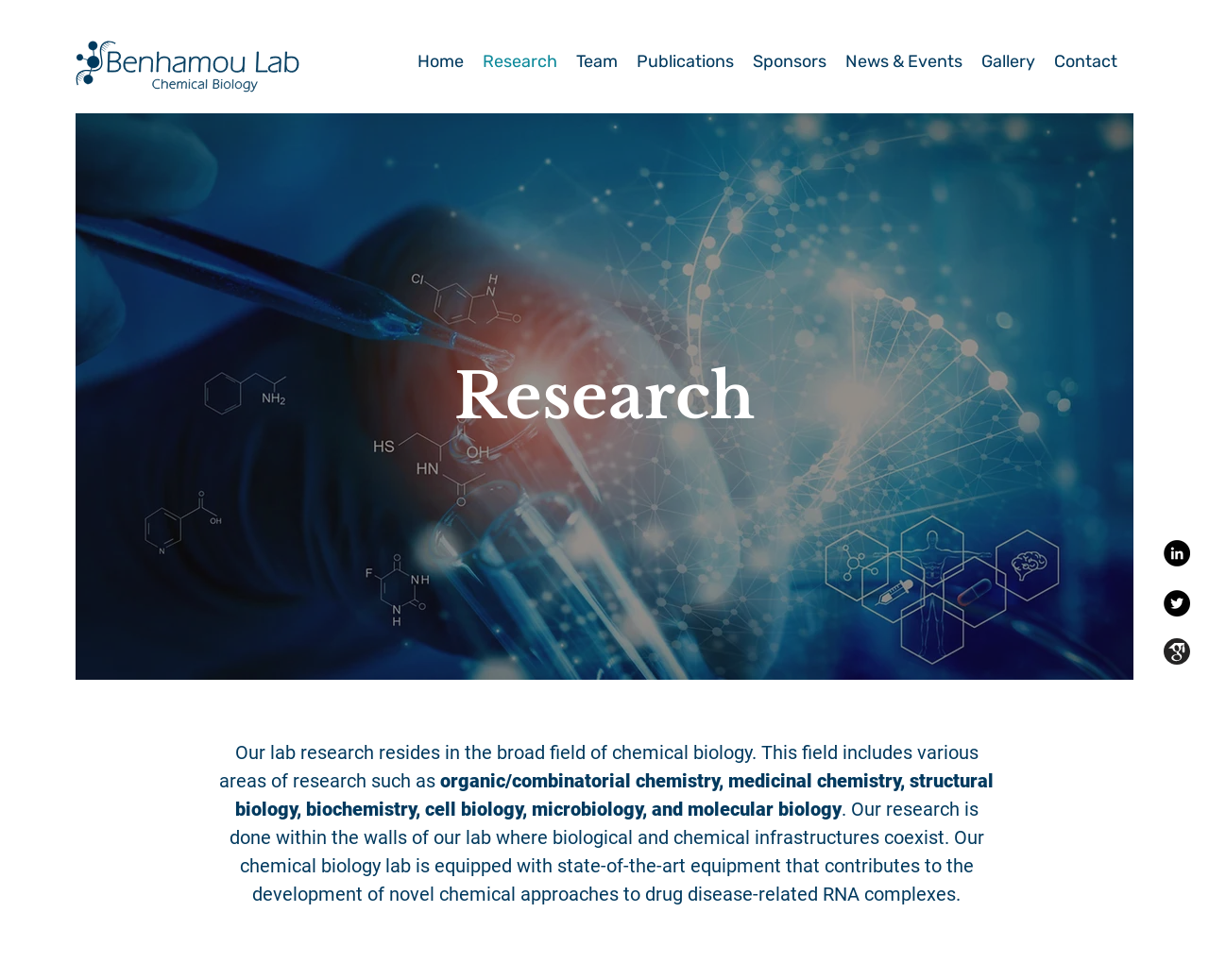Indicate the bounding box coordinates of the clickable region to achieve the following instruction: "Click on the link with the number 194."

None